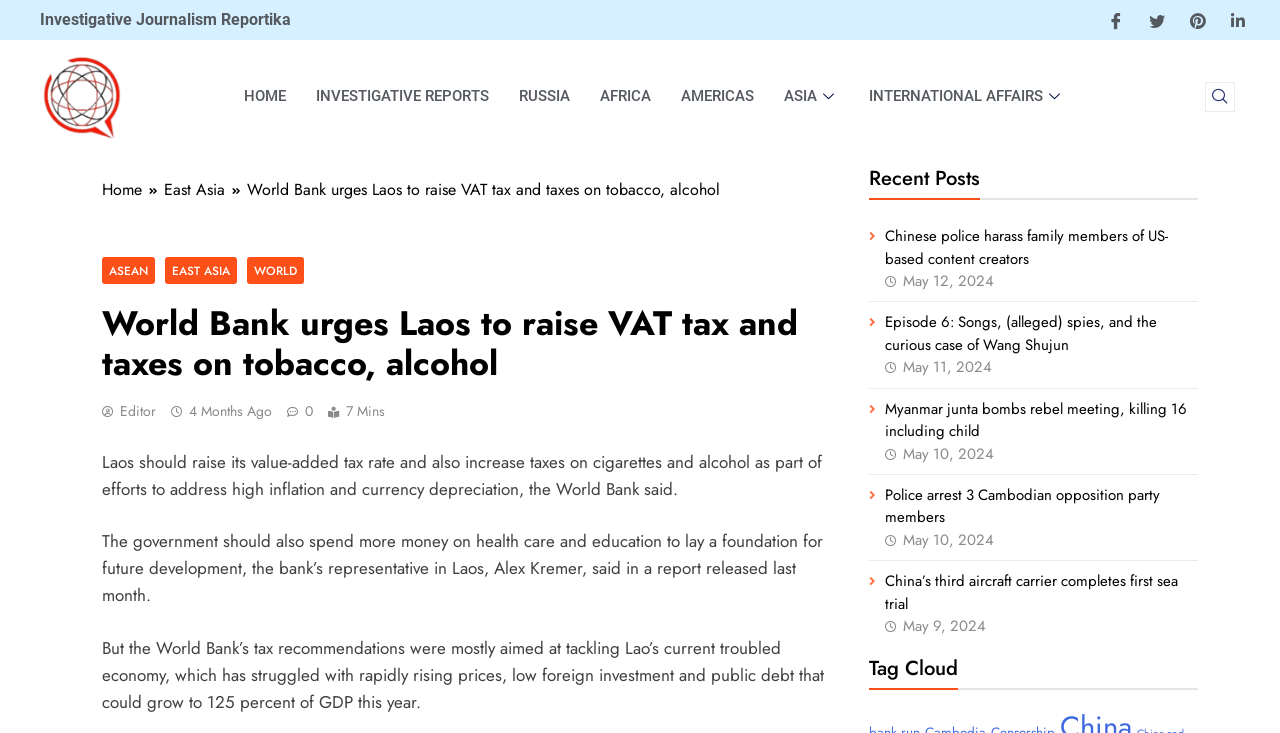Using a single word or phrase, answer the following question: 
What is the date of the first recent post?

May 12, 2024